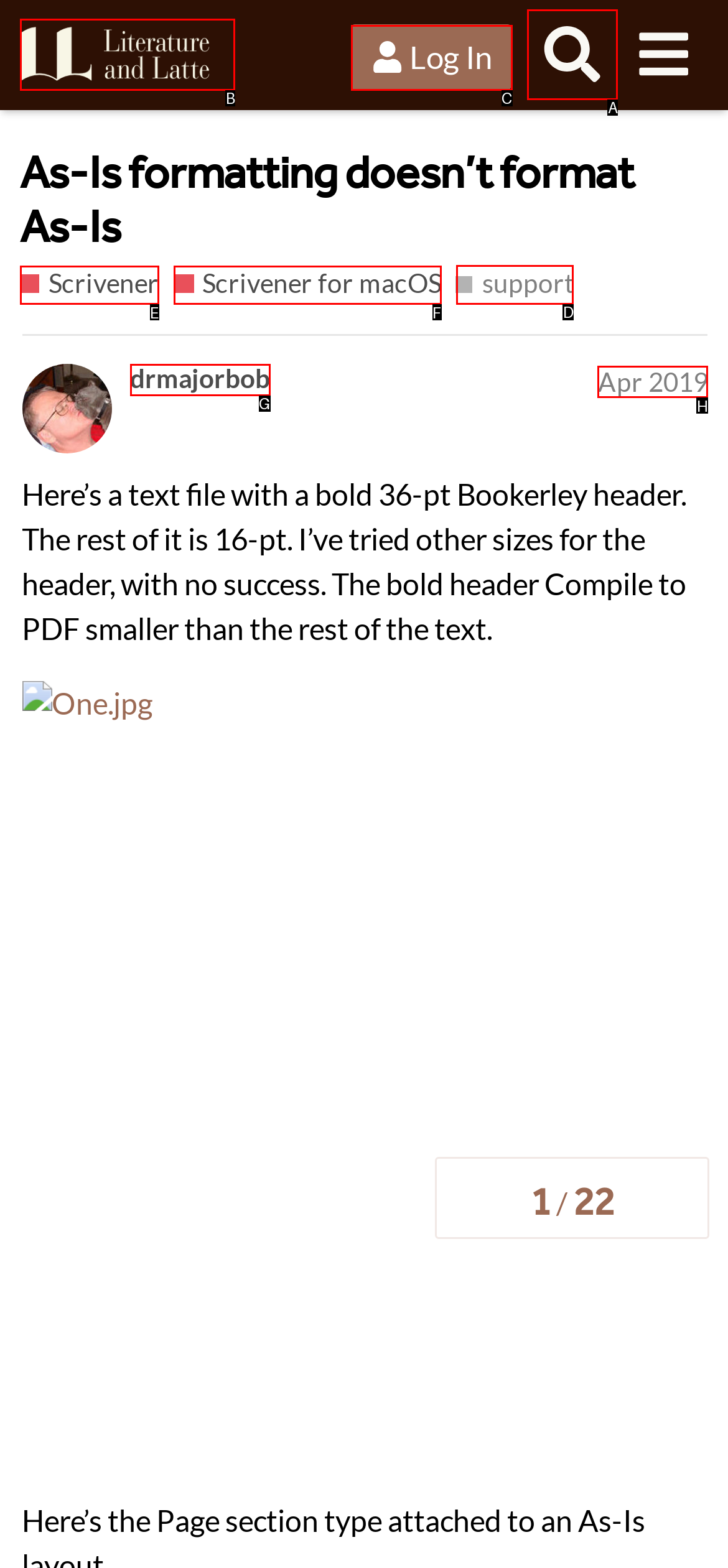Determine which HTML element to click for this task: Click the link to support Provide the letter of the selected choice.

D